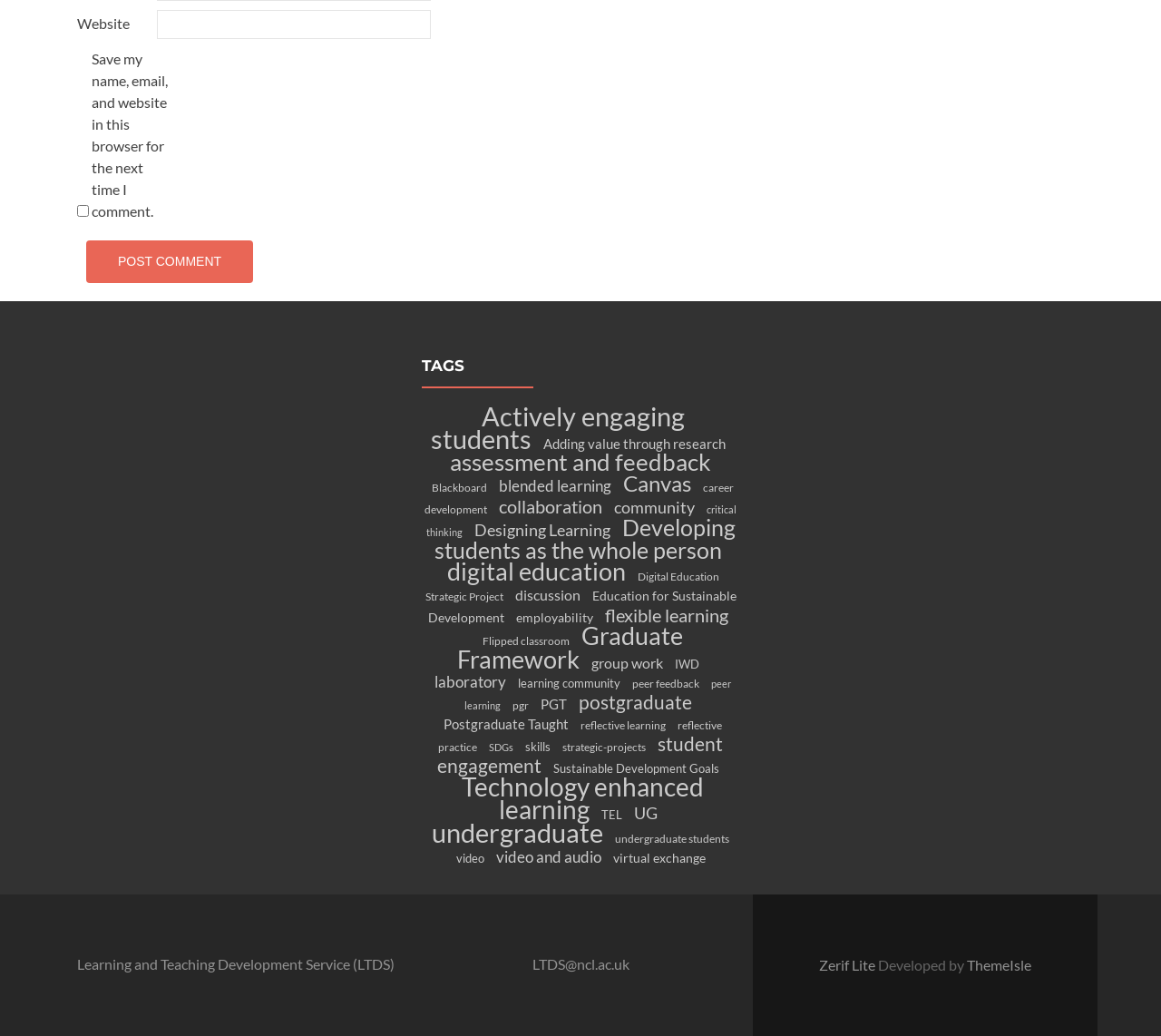Please provide a comprehensive answer to the question based on the screenshot: What is the name of the service provided by the website?

The static text 'Learning and Teaching Development Service (LTDS)' is located at the bottom of the webpage, suggesting that this is the name of the service provided by the website.